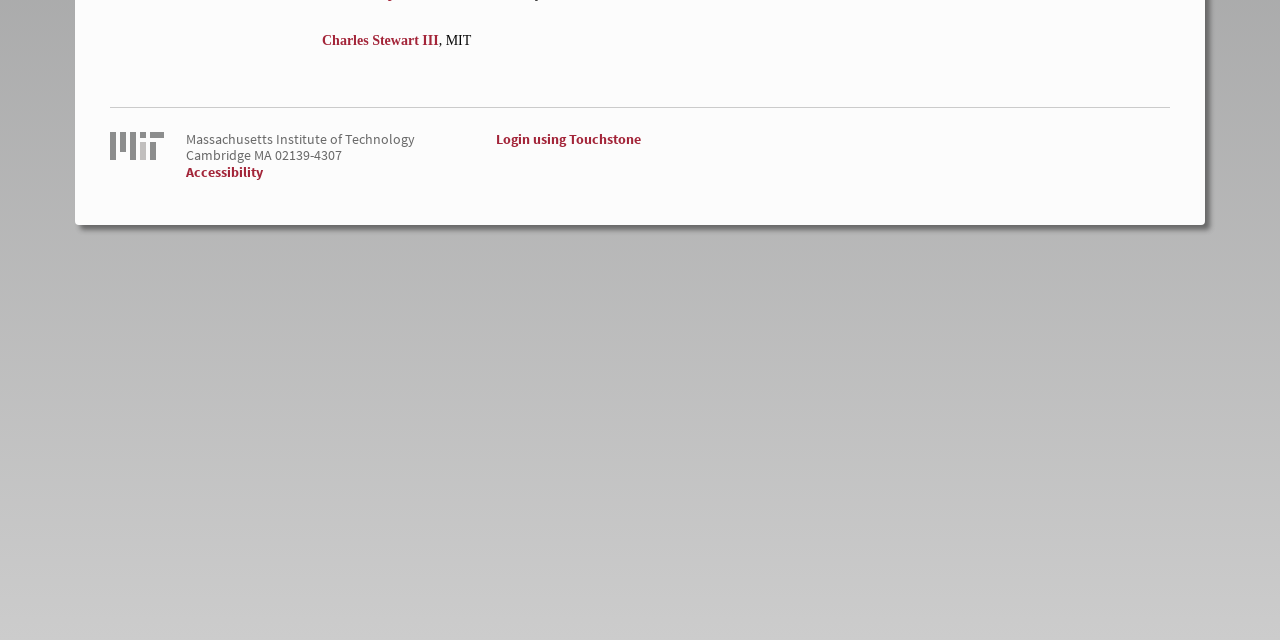Locate the bounding box of the UI element described in the following text: "Login using Touchstone".

[0.388, 0.203, 0.501, 0.231]